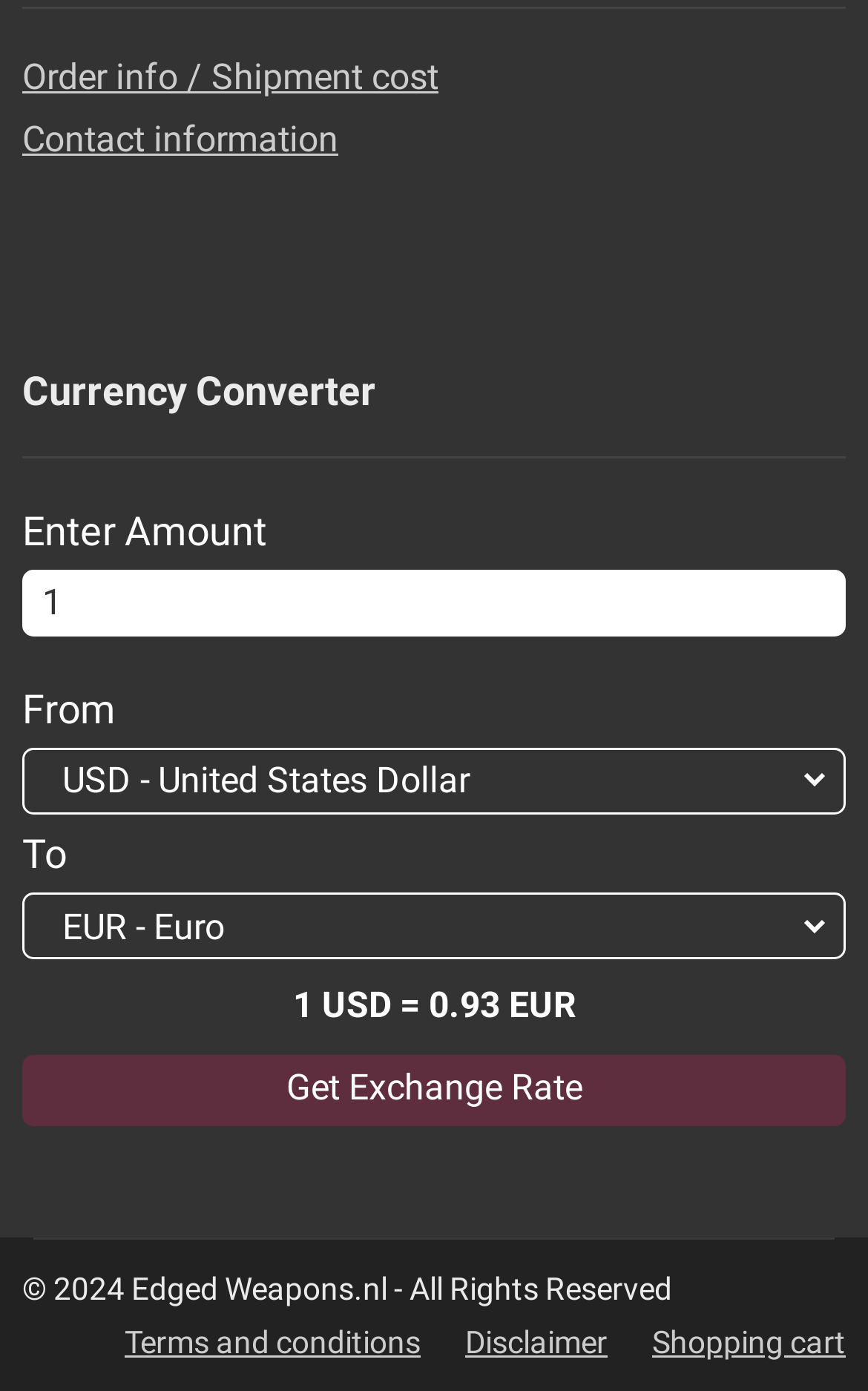Please indicate the bounding box coordinates of the element's region to be clicked to achieve the instruction: "Search again". Provide the coordinates as four float numbers between 0 and 1, i.e., [left, top, right, bottom].

None